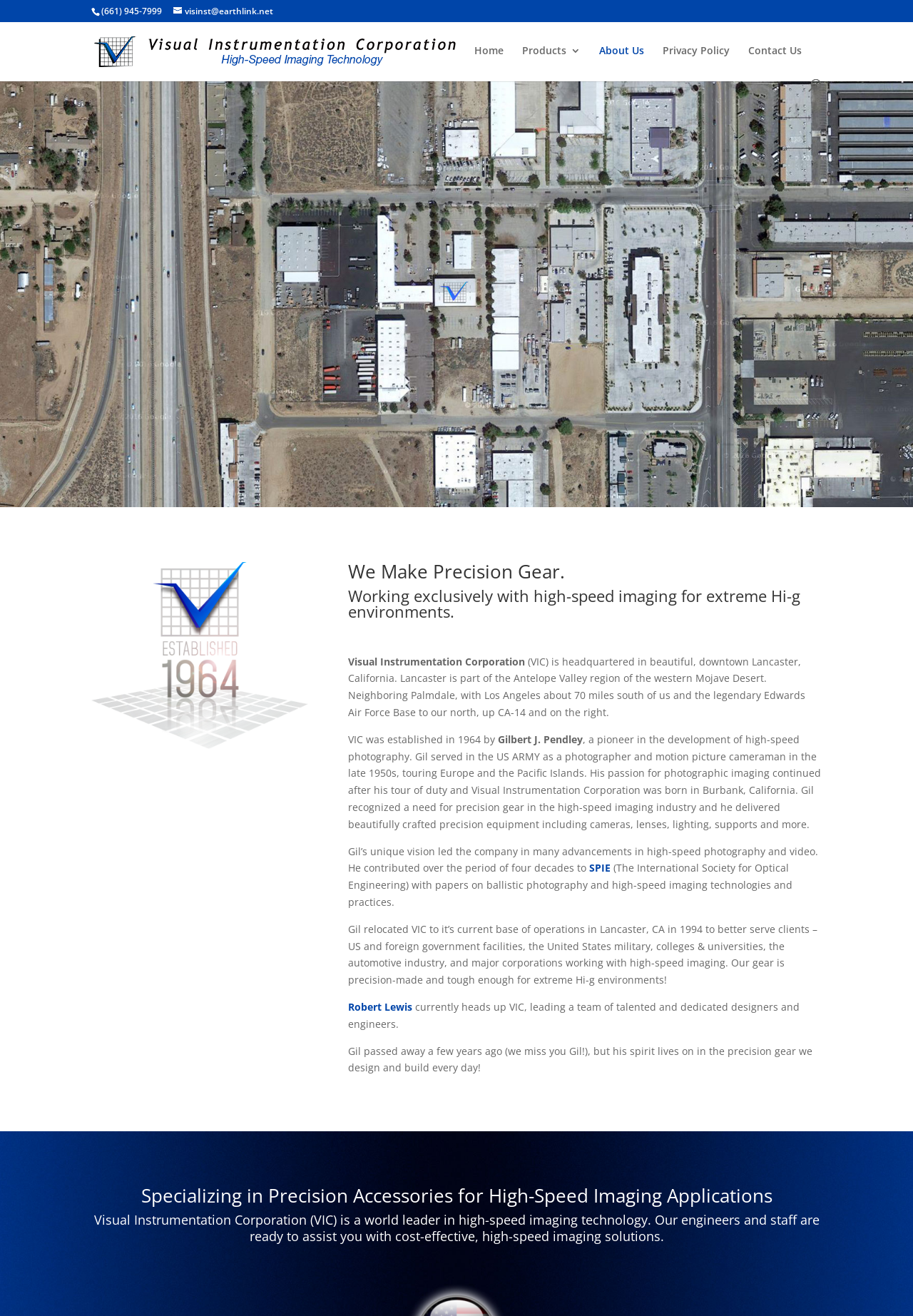Identify the bounding box of the UI element that matches this description: "name="s" placeholder="Search …" title="Search for:"".

[0.157, 0.017, 0.877, 0.018]